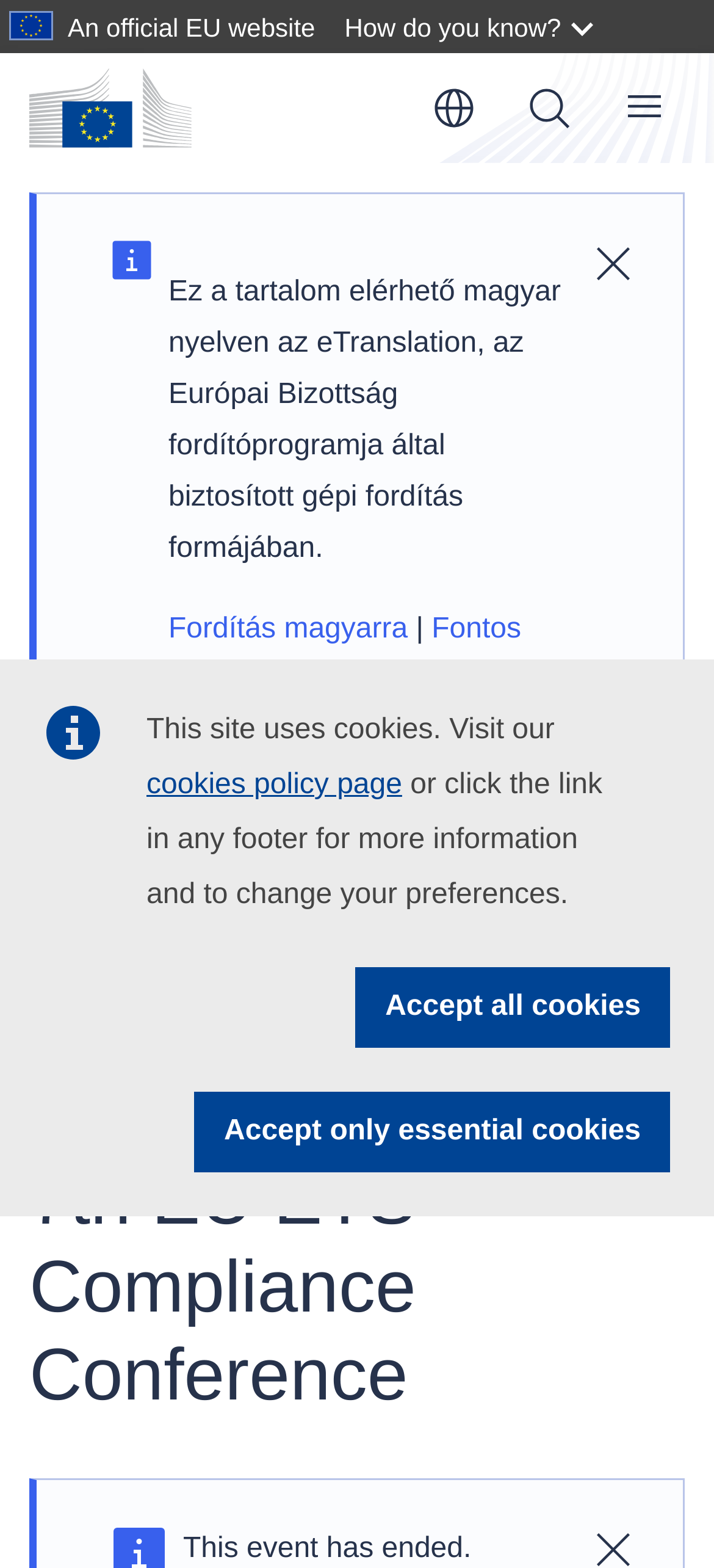Locate the bounding box coordinates of the clickable region to complete the following instruction: "Search for something."

[0.692, 0.043, 0.826, 0.095]